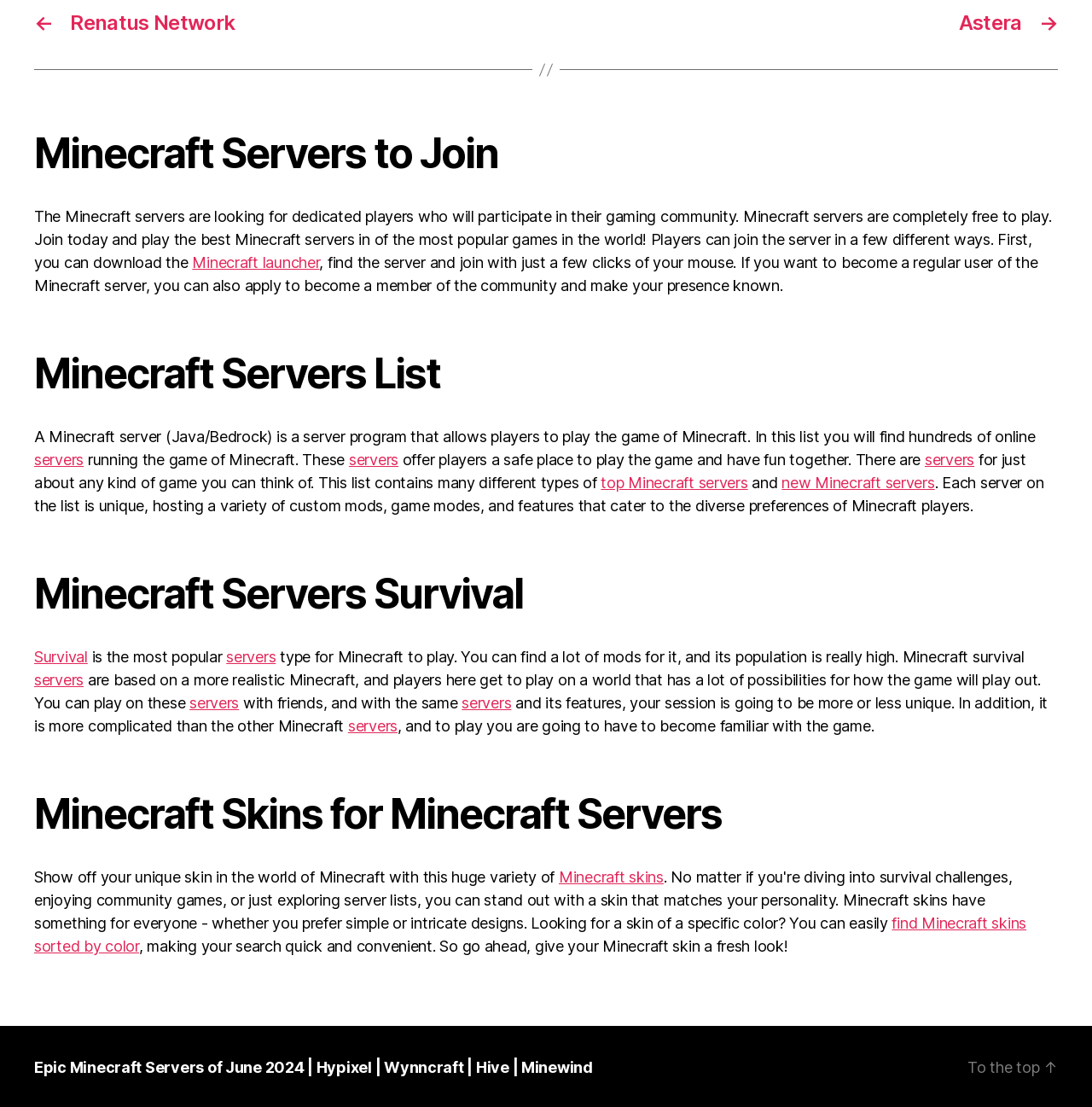What is the purpose of Minecraft skins?
Please provide a comprehensive answer based on the contents of the image.

According to the StaticText element with the text 'Show off your unique skin in the world of Minecraft with this huge variety of Minecraft skins', the purpose of Minecraft skins is to show off a player's unique skin in the world of Minecraft.